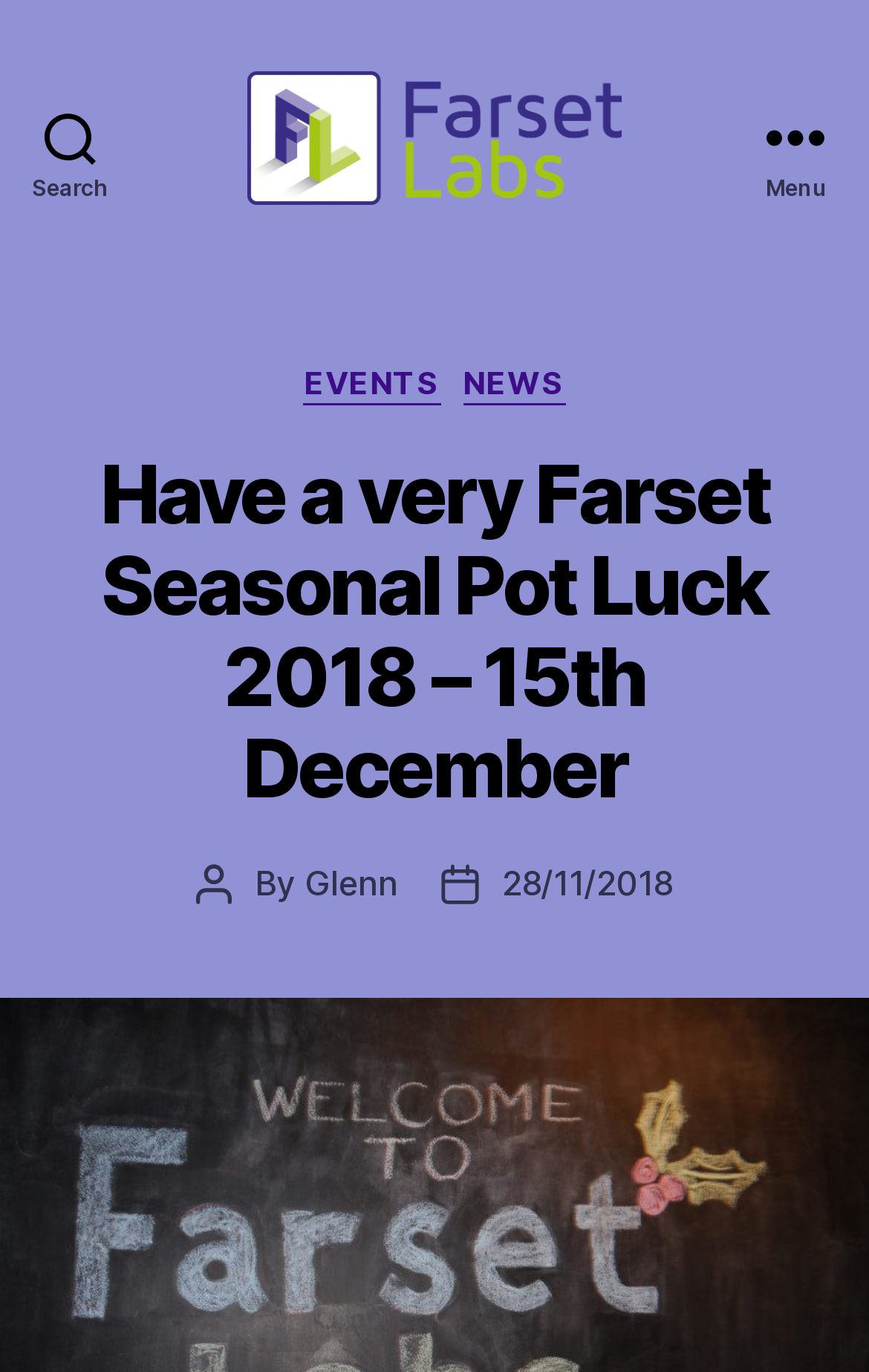Using the element description Menu, predict the bounding box coordinates for the UI element. Provide the coordinates in (top-left x, top-left y, bottom-right x, bottom-right y) format with values ranging from 0 to 1.

[0.831, 0.0, 1.0, 0.2]